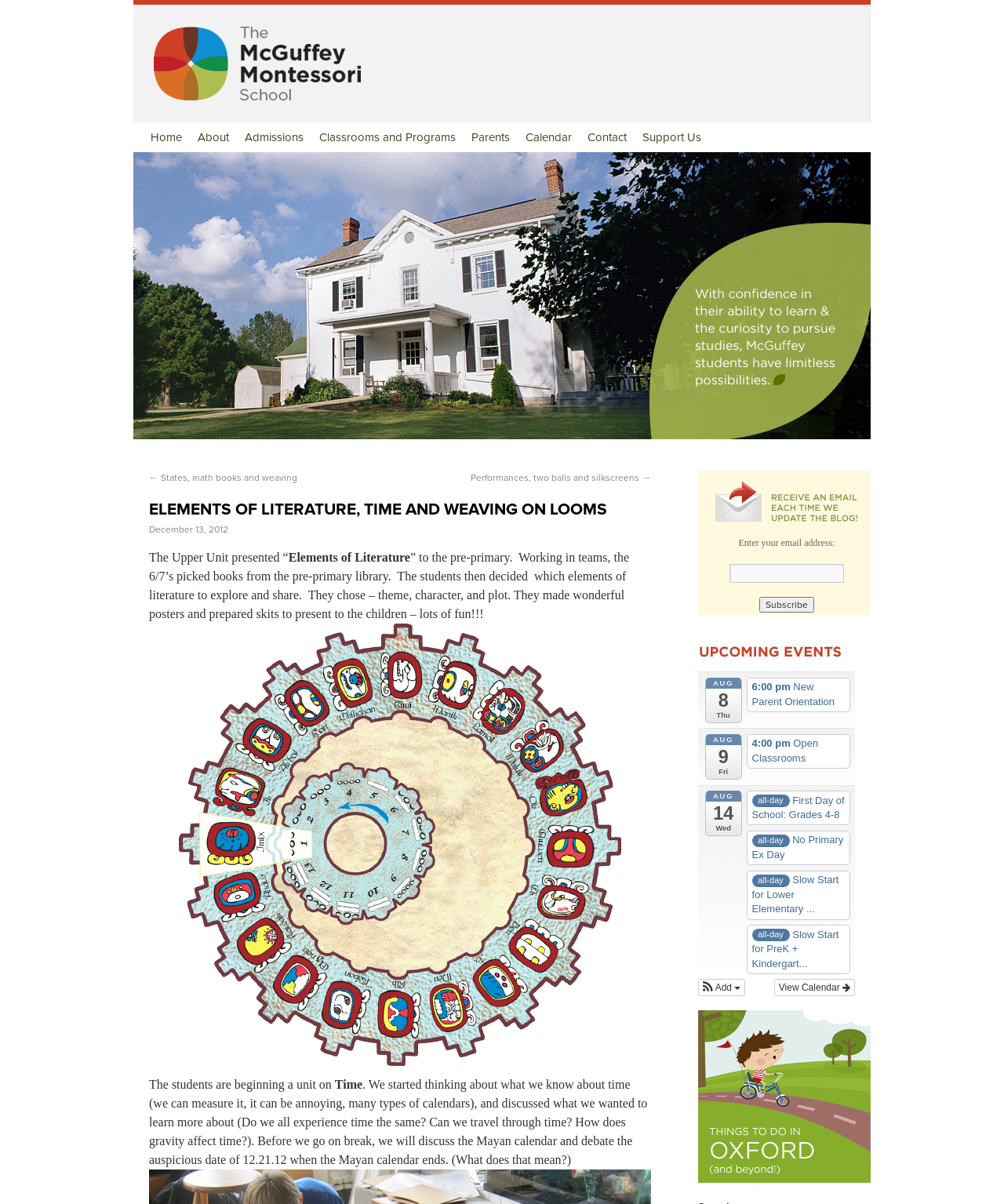Using the element description provided, determine the bounding box coordinates in the format (top-left x, top-left y, bottom-right x, bottom-right y). Ensure that all values are floating point numbers between 0 and 1. Element description: all-day No Primary Ex Day

[0.744, 0.69, 0.846, 0.719]